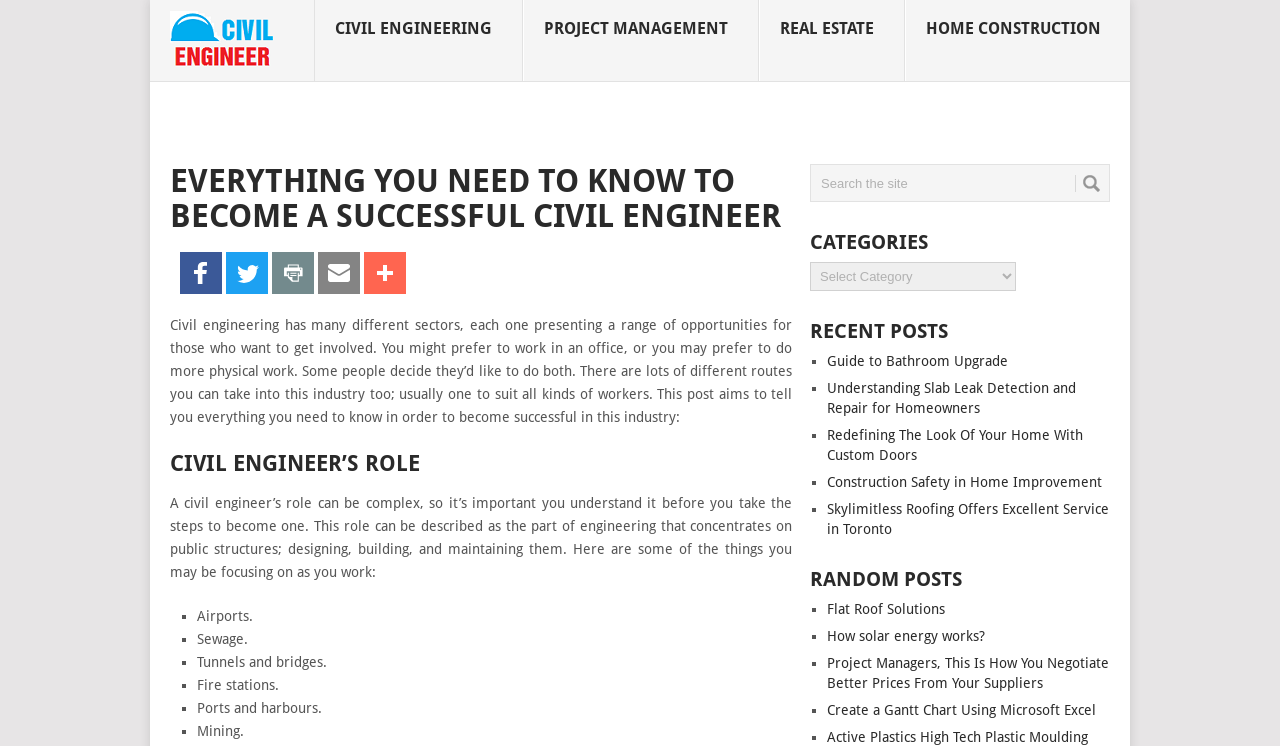Please identify the bounding box coordinates of the clickable region that I should interact with to perform the following instruction: "Search the site". The coordinates should be expressed as four float numbers between 0 and 1, i.e., [left, top, right, bottom].

[0.633, 0.22, 0.867, 0.271]